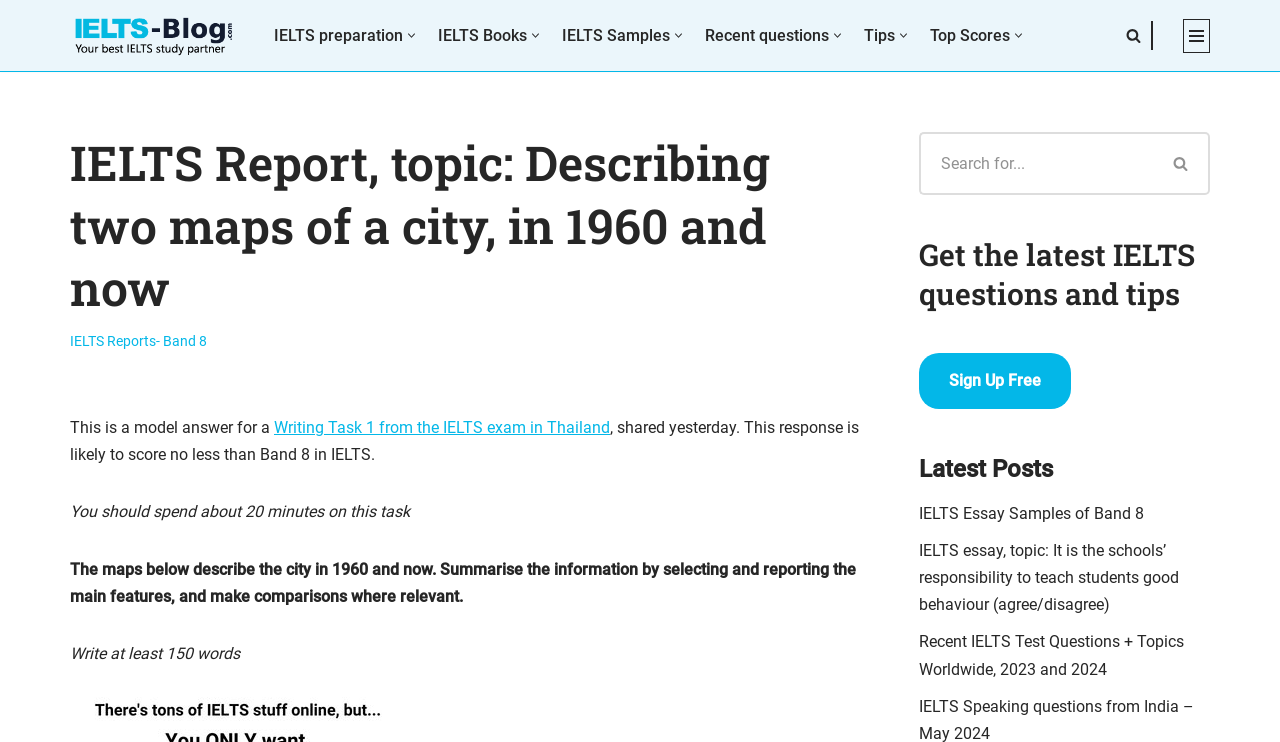What is the minimum band score expected for this response?
Provide an in-depth and detailed explanation in response to the question.

The static text on the webpage mentions that this response is likely to score no less than Band 8 in IELTS, indicating that the model answer is of high quality.